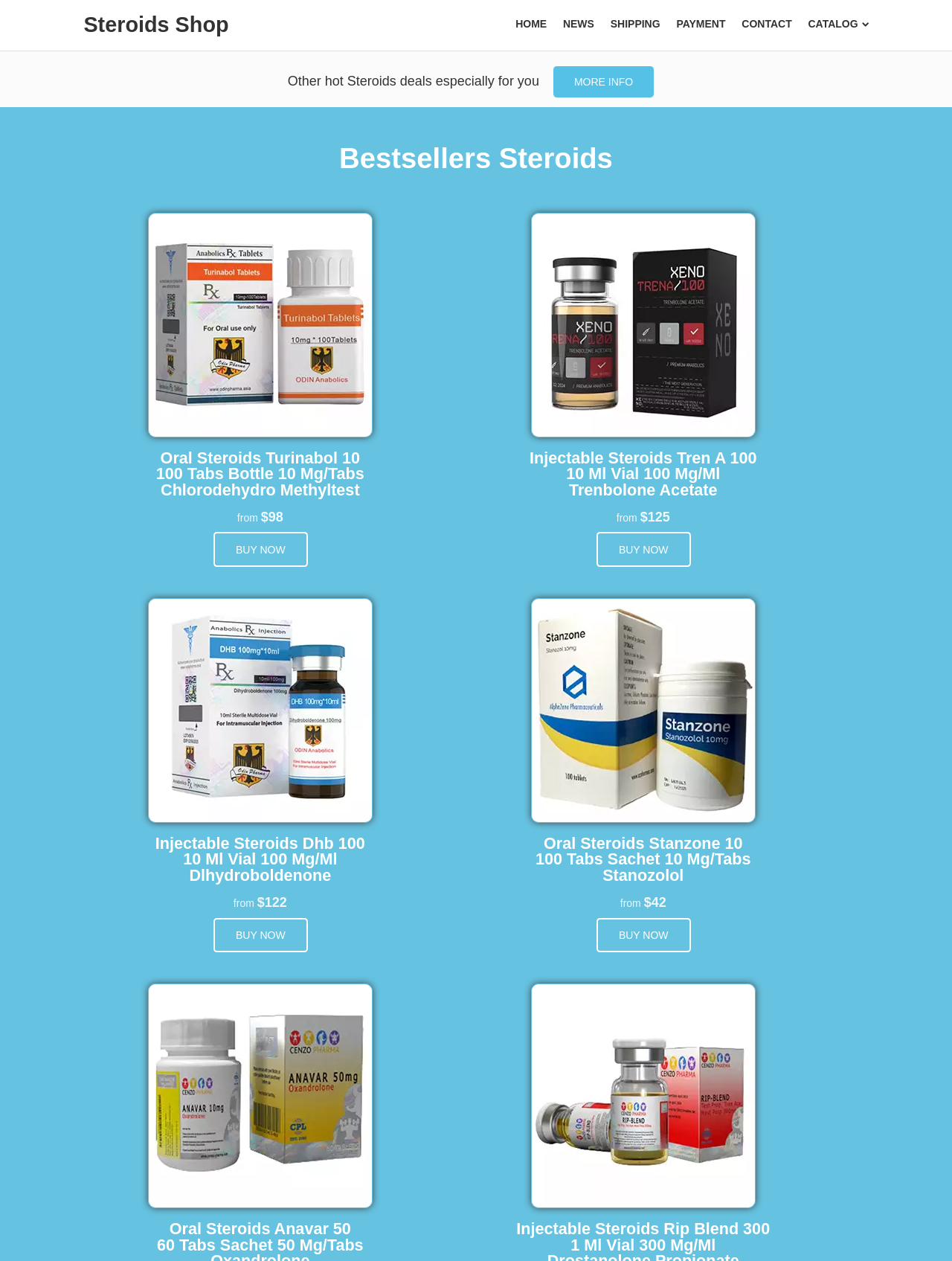Specify the bounding box coordinates for the region that must be clicked to perform the given instruction: "Buy Oral Steroids Turinabol 10".

[0.224, 0.422, 0.323, 0.45]